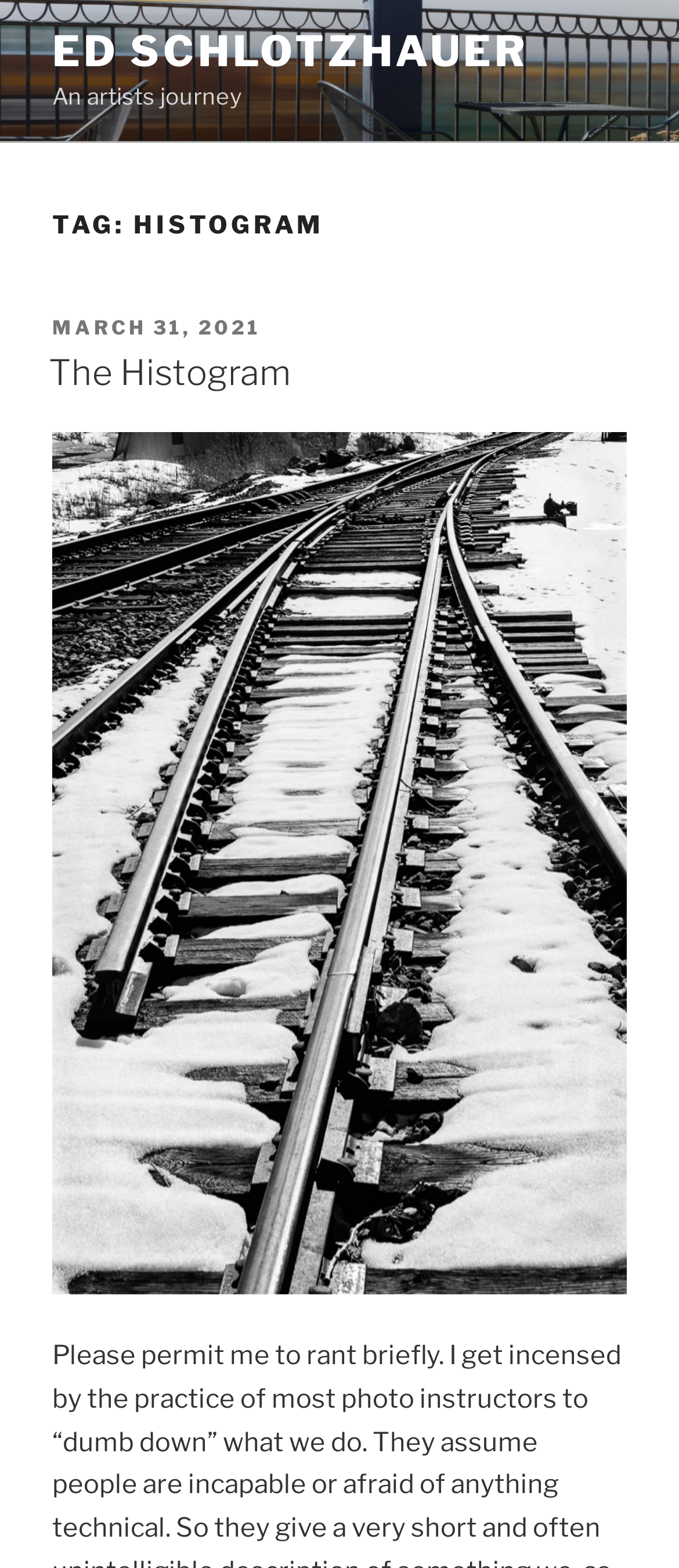What is the name of the artist?
Answer the question in a detailed and comprehensive manner.

The name of the artist can be found in the top-left corner of the webpage, where it says 'ED SCHLOTZHAUER' in a link format.